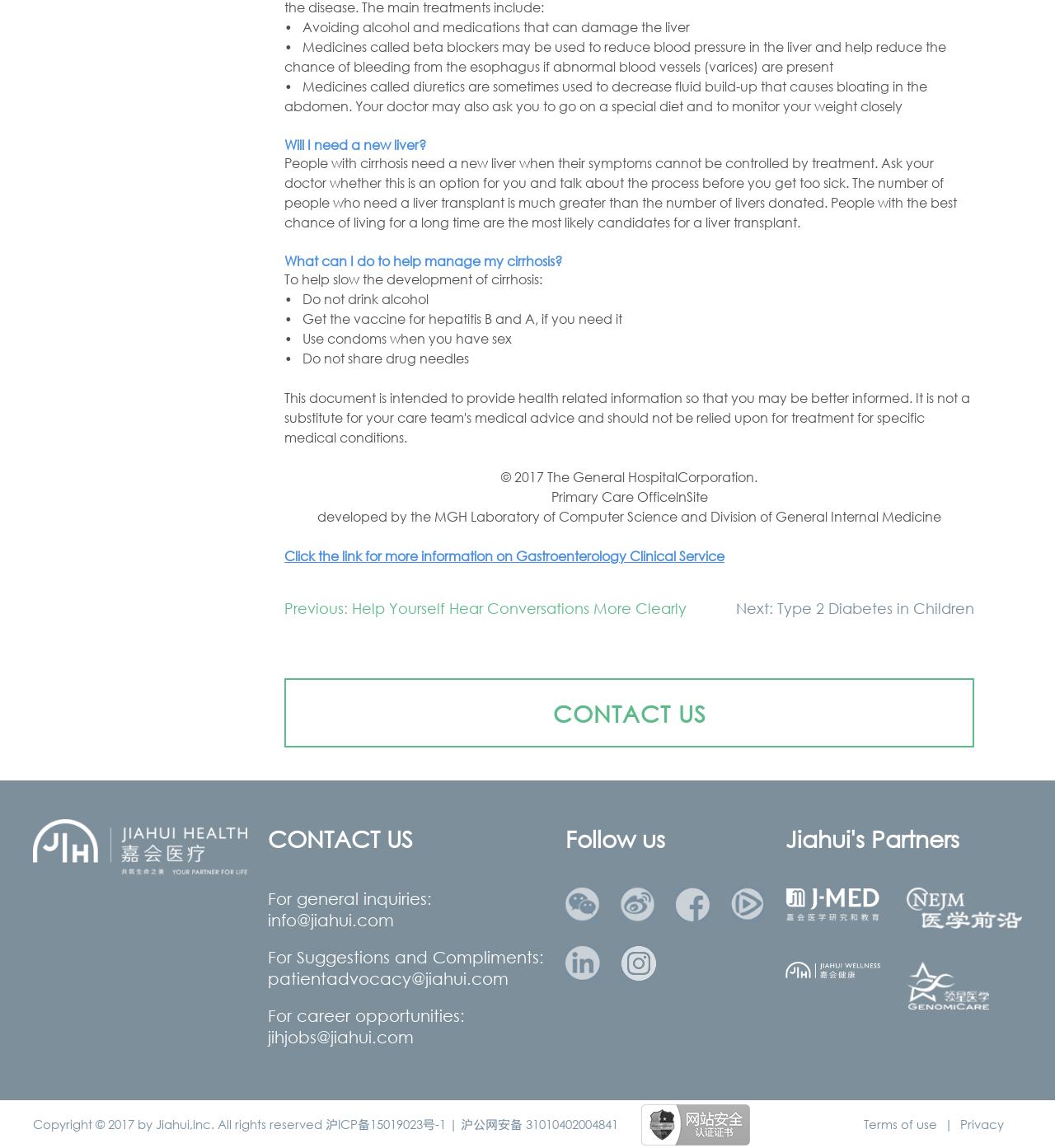Provide the bounding box for the UI element matching this description: "info@jiahui.com".

[0.254, 0.793, 0.516, 0.81]